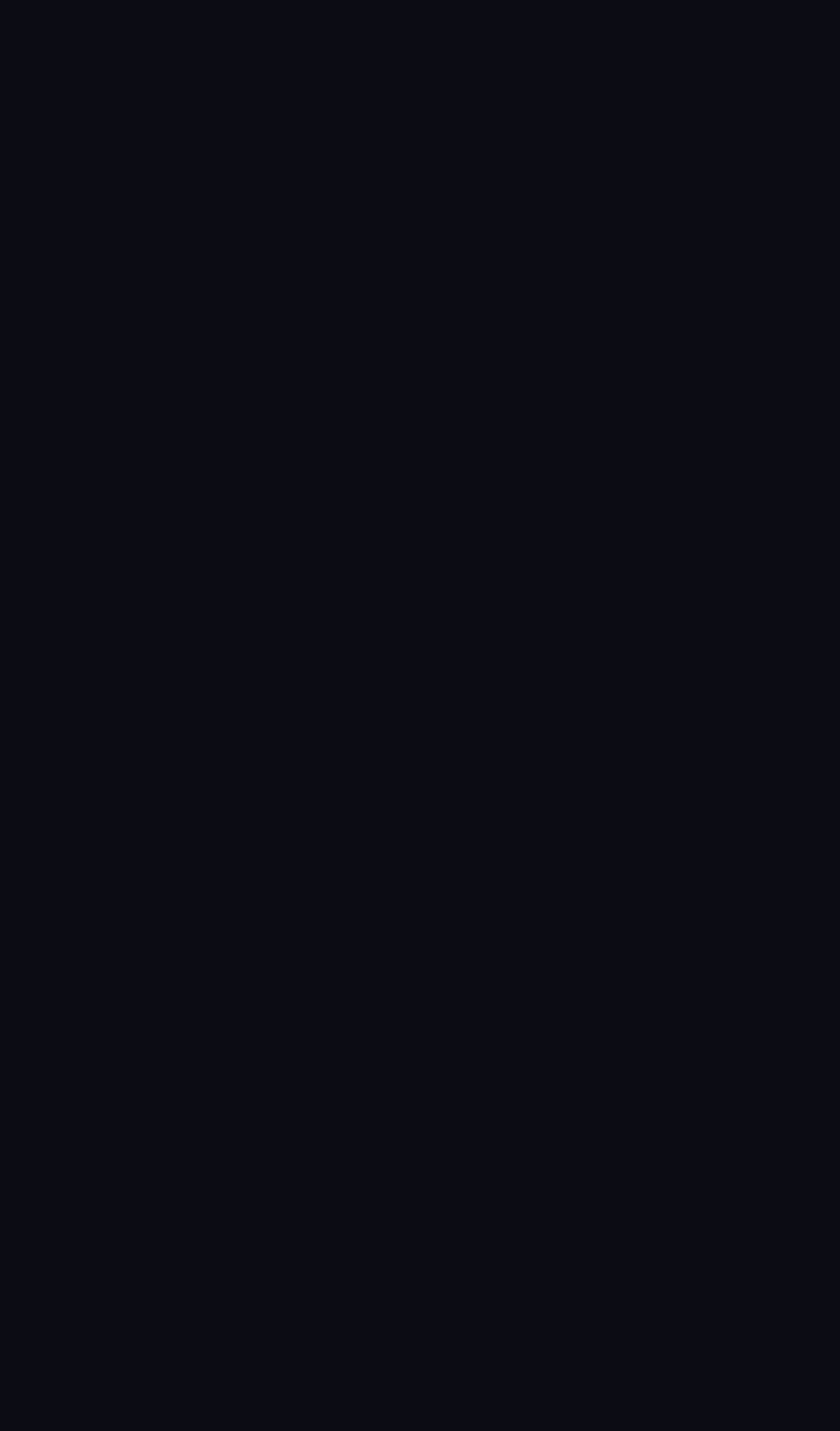Given the element description: "aria-label="Go to Home page"", predict the bounding box coordinates of this UI element. The coordinates must be four float numbers between 0 and 1, given as [left, top, right, bottom].

[0.033, 0.02, 0.133, 0.078]